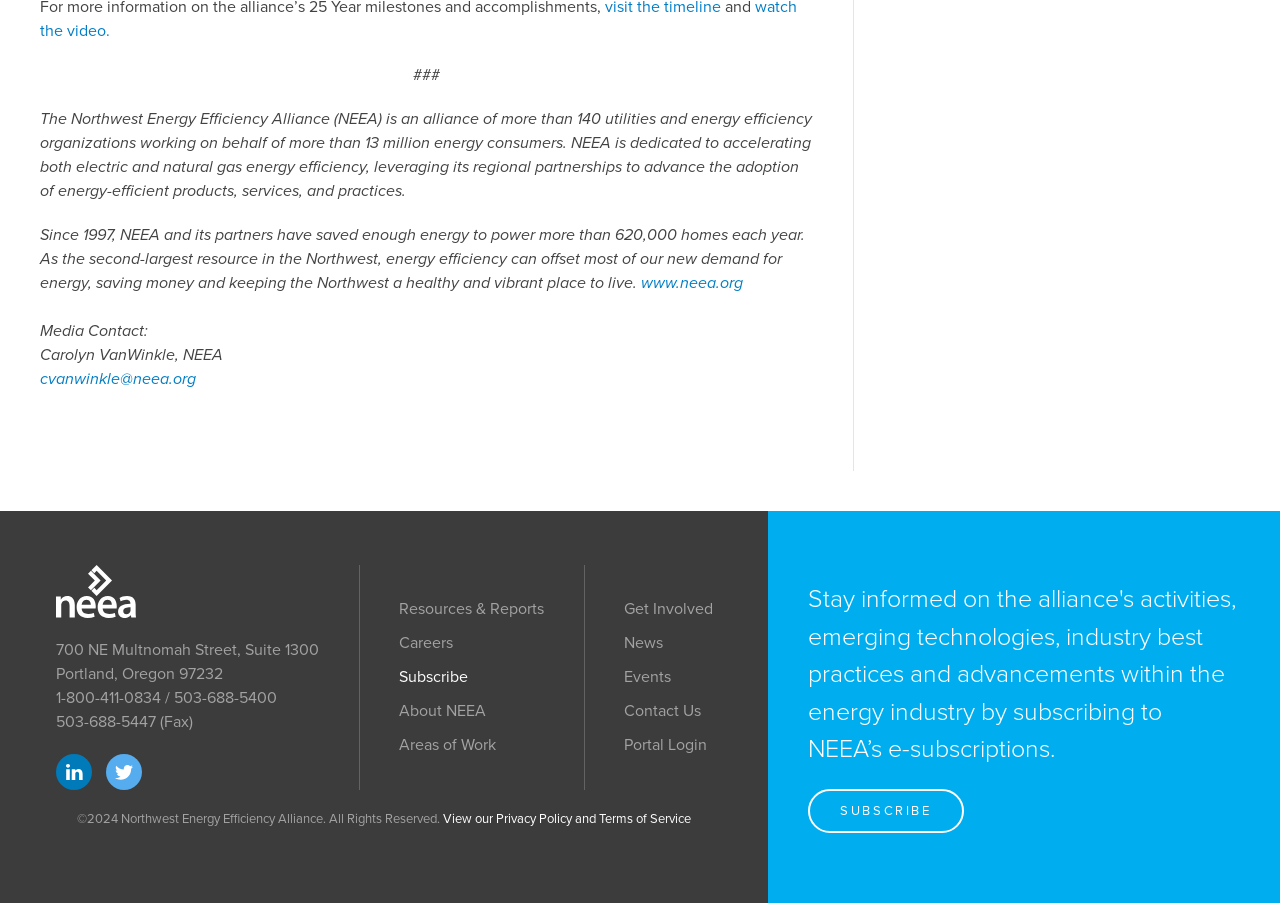Please identify the bounding box coordinates of the element on the webpage that should be clicked to follow this instruction: "Contact the media person". The bounding box coordinates should be given as four float numbers between 0 and 1, formatted as [left, top, right, bottom].

[0.031, 0.409, 0.153, 0.431]